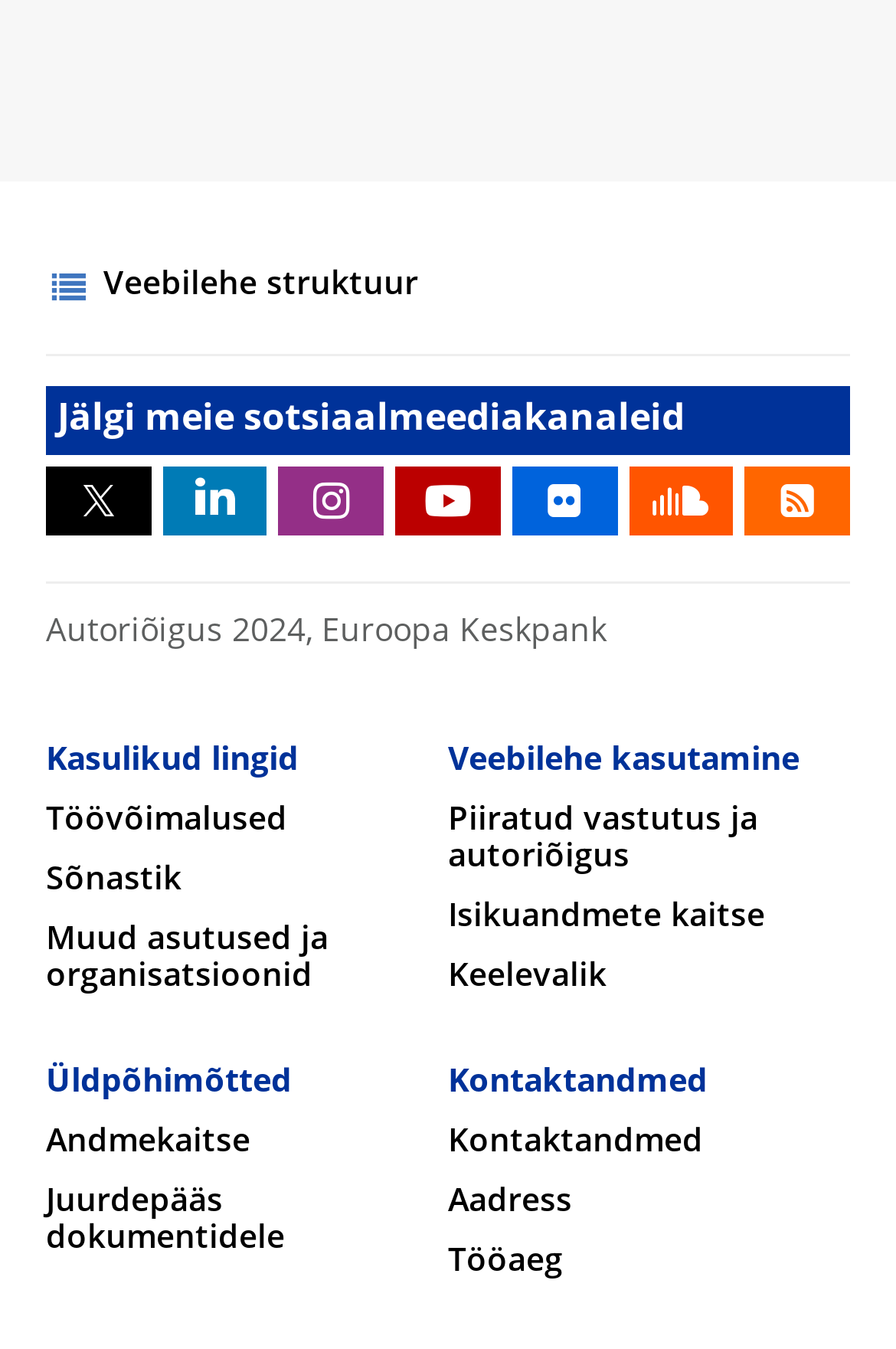How many social media links are available?
Please look at the screenshot and answer in one word or a short phrase.

7